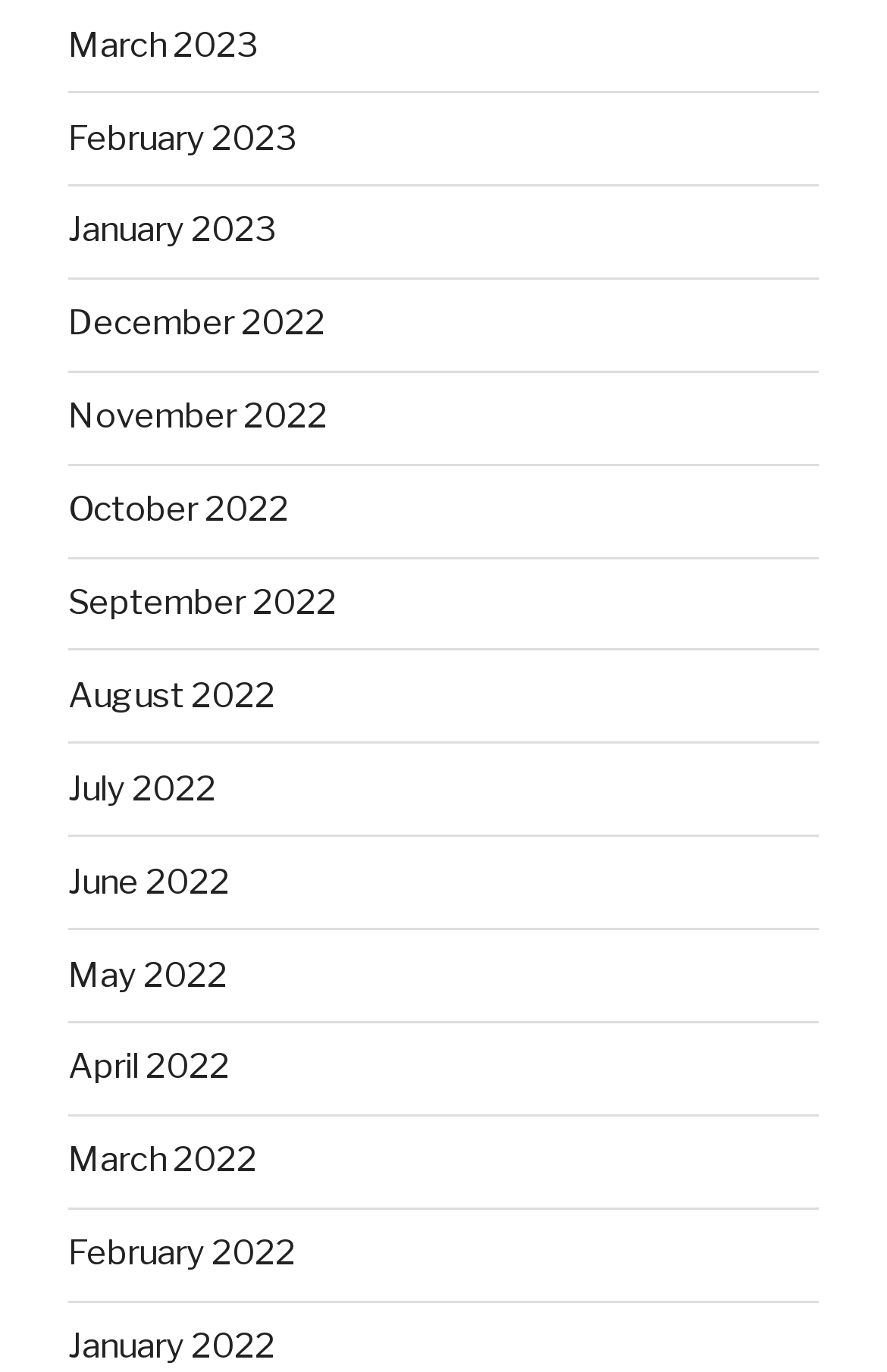Determine the bounding box coordinates of the region that needs to be clicked to achieve the task: "check November 2022".

[0.077, 0.289, 0.369, 0.319]